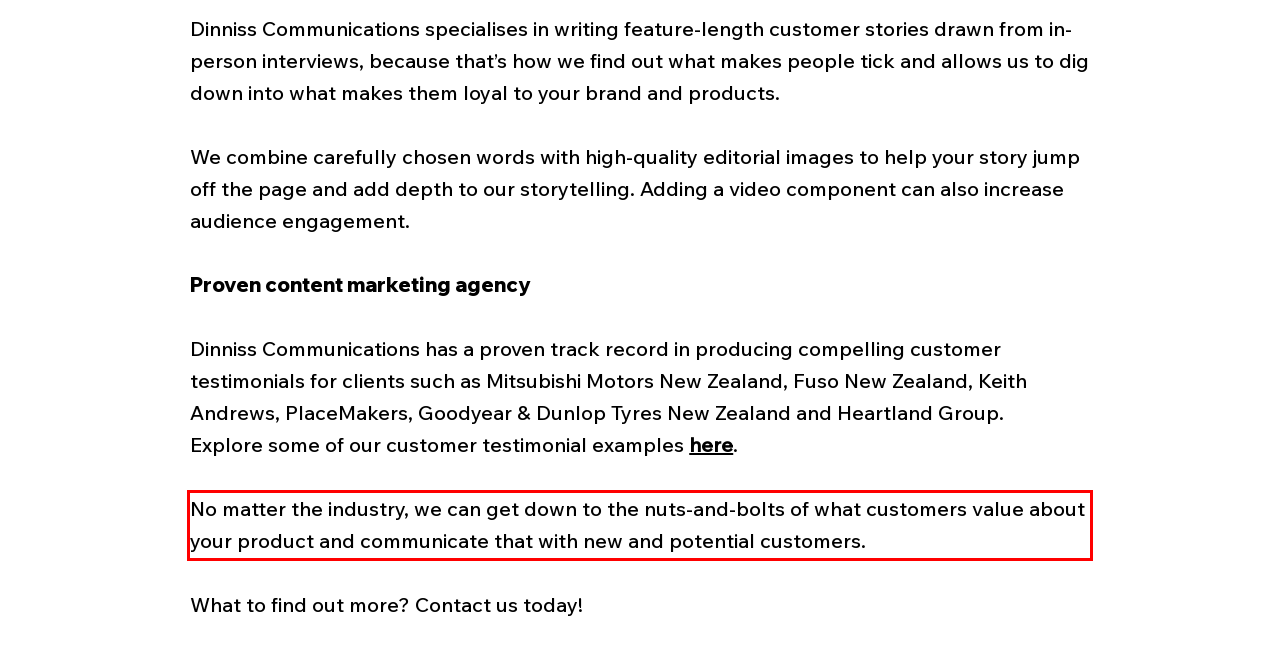There is a UI element on the webpage screenshot marked by a red bounding box. Extract and generate the text content from within this red box.

No matter the industry, we can get down to the nuts-and-bolts of what customers value about your product and communicate that with new and potential customers.